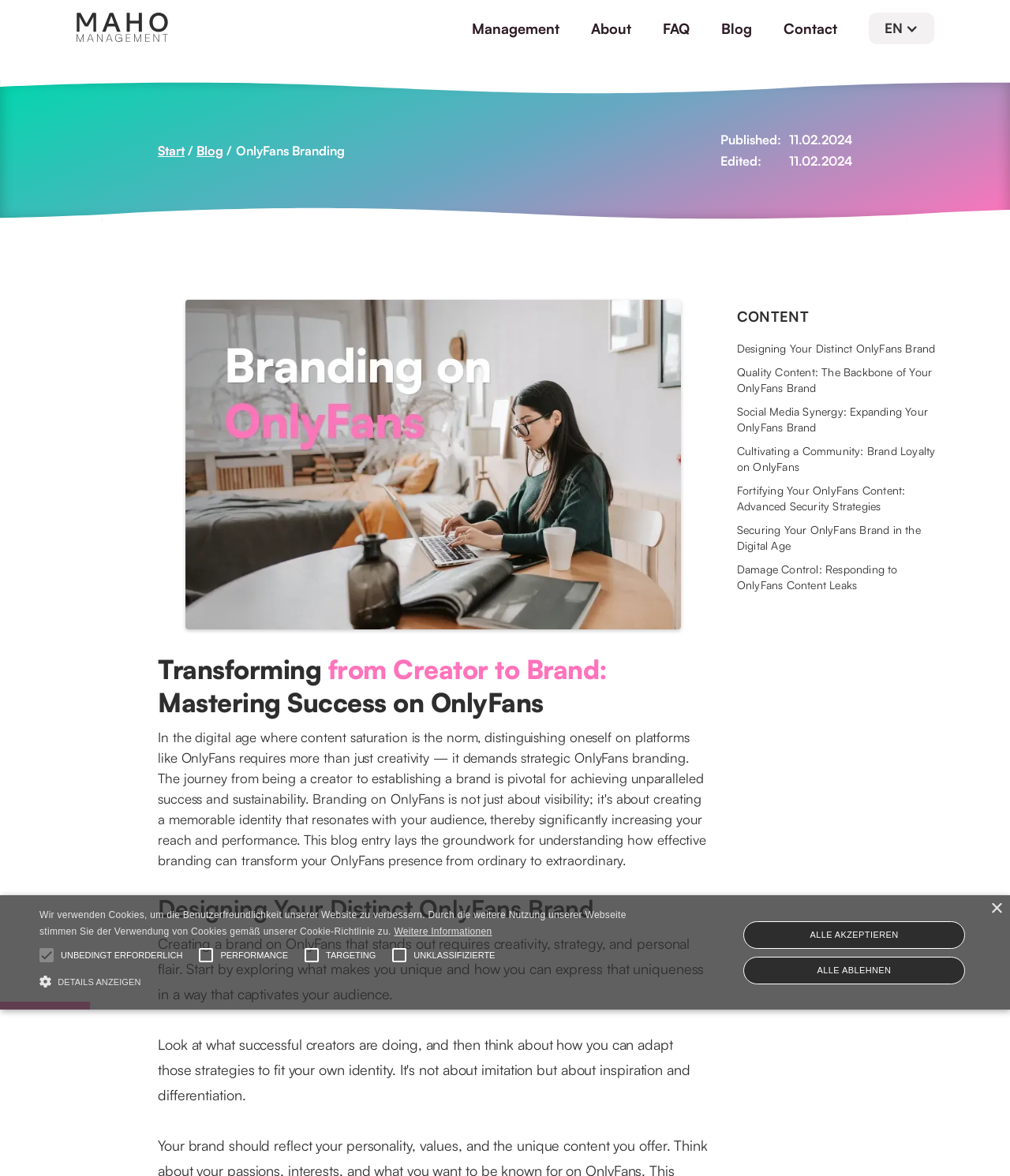Pinpoint the bounding box coordinates of the clickable area necessary to execute the following instruction: "Click the 'Logo MAHO Management' link". The coordinates should be given as four float numbers between 0 and 1, namely [left, top, right, bottom].

[0.075, 0.004, 0.169, 0.044]